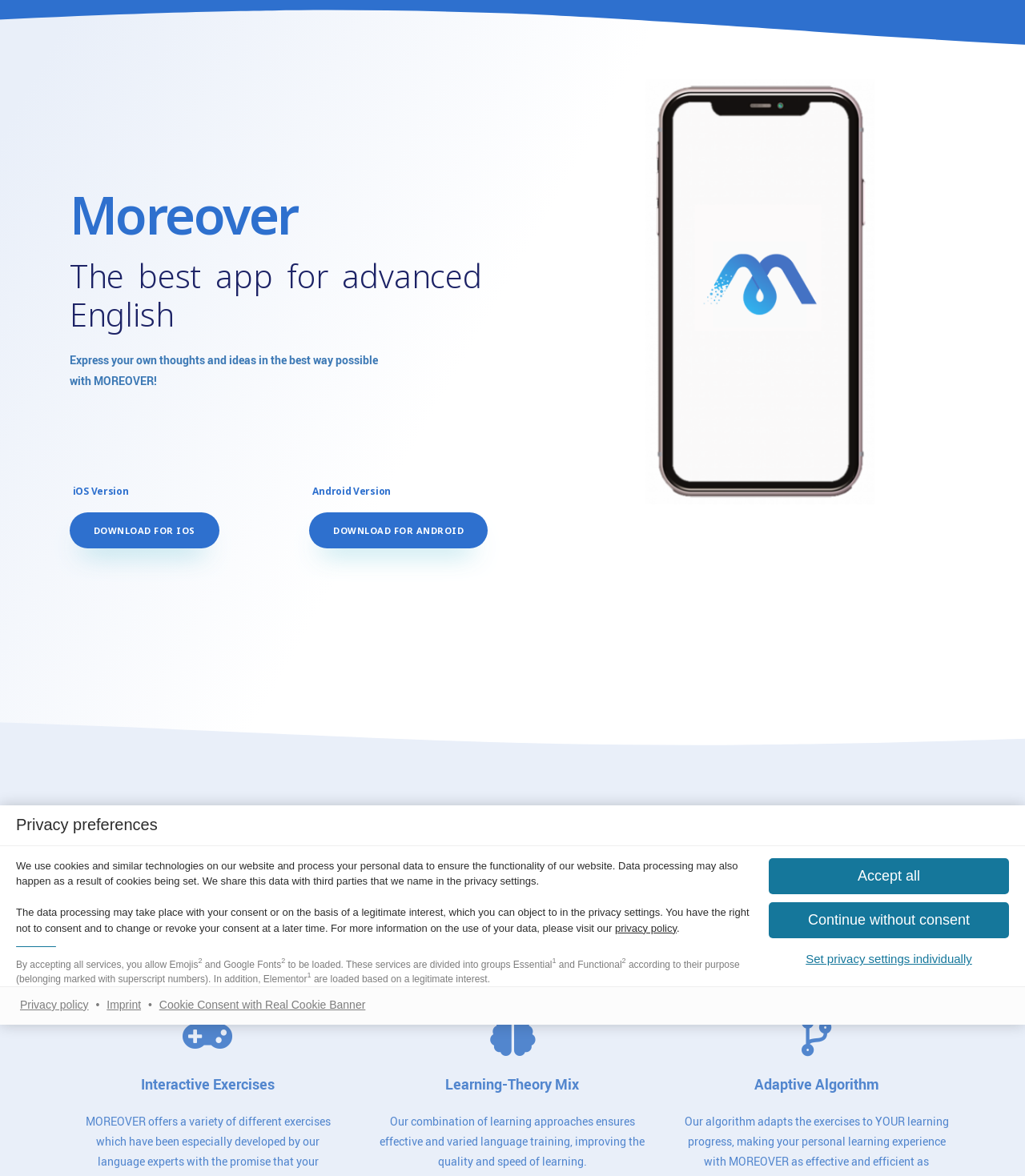Answer the following query with a single word or phrase:
What is the main benefit of using the 'MOREOVER' app?

Mastering English vocabulary